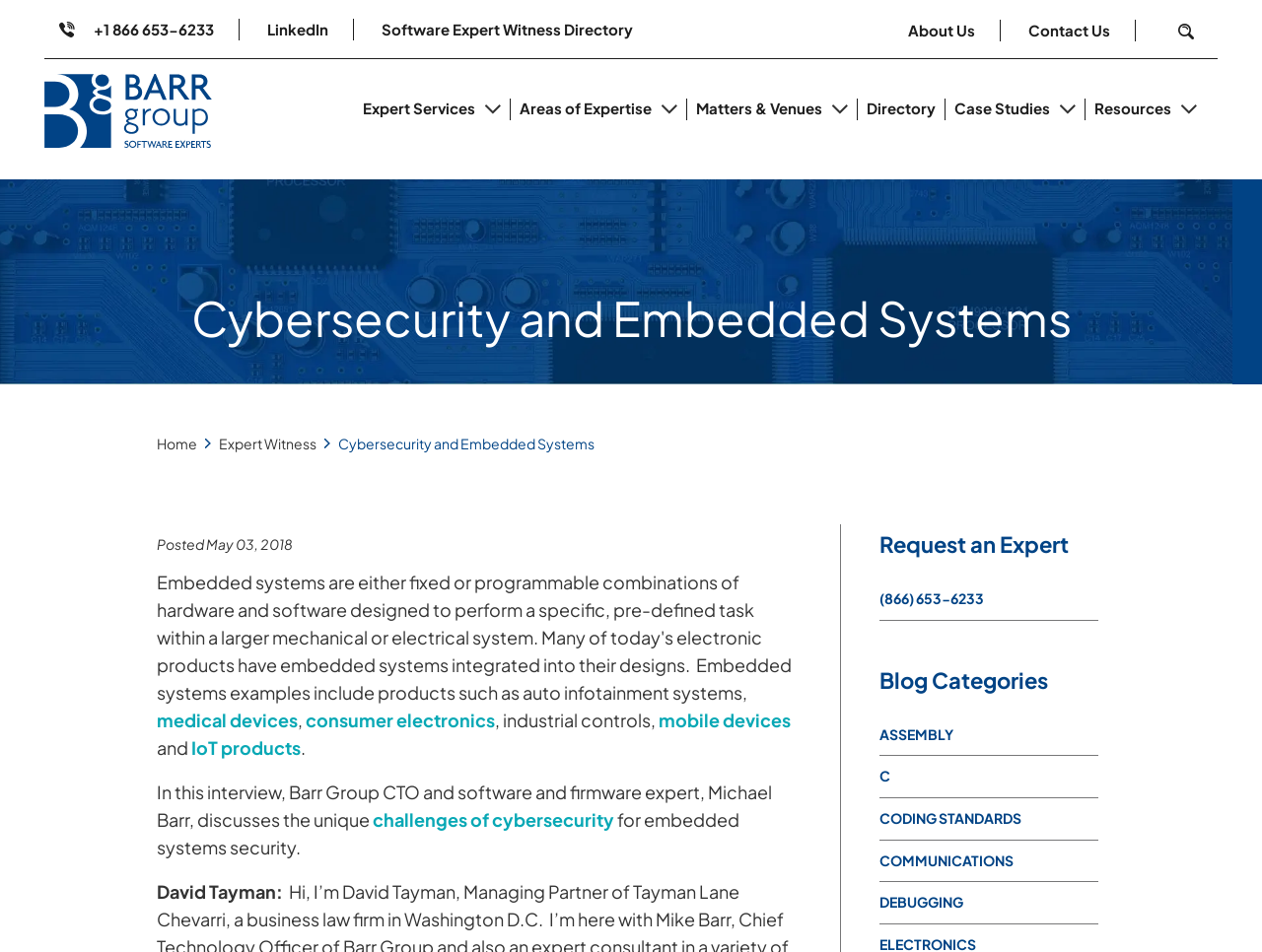Pinpoint the bounding box coordinates of the clickable element to carry out the following instruction: "View Enterprise Solutions."

None